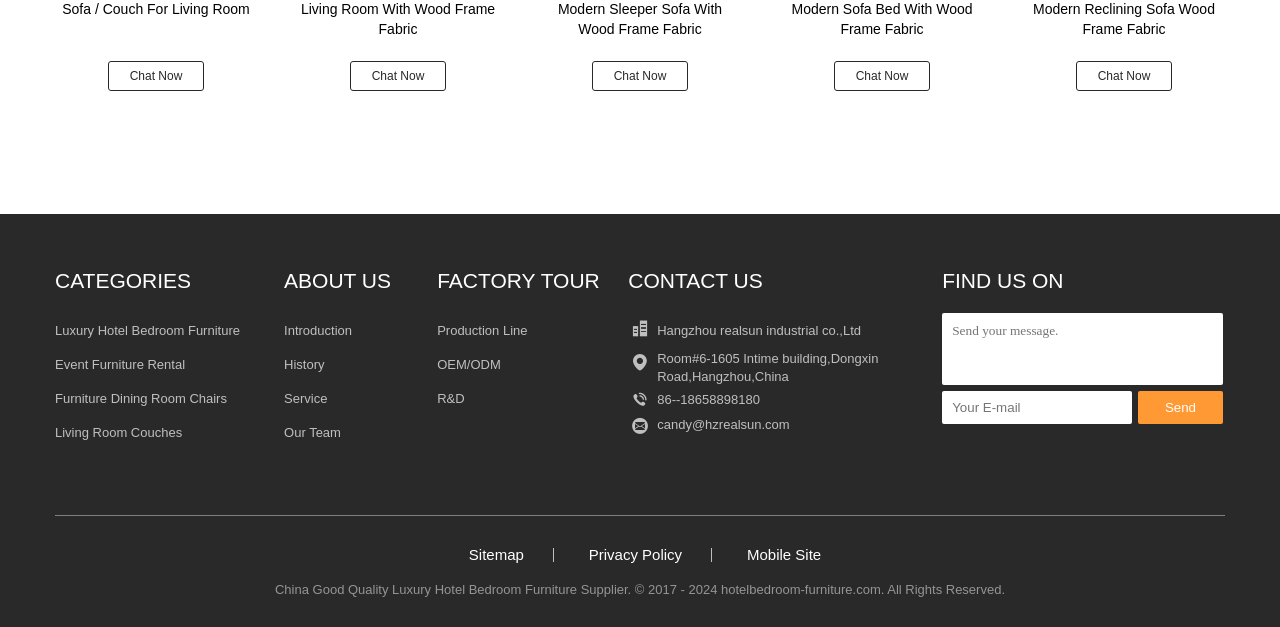Given the element description Privacy Policy, identify the bounding box coordinates for the UI element on the webpage screenshot. The format should be (top-left x, top-left y, bottom-right x, bottom-right y), with values between 0 and 1.

[0.432, 0.874, 0.552, 0.896]